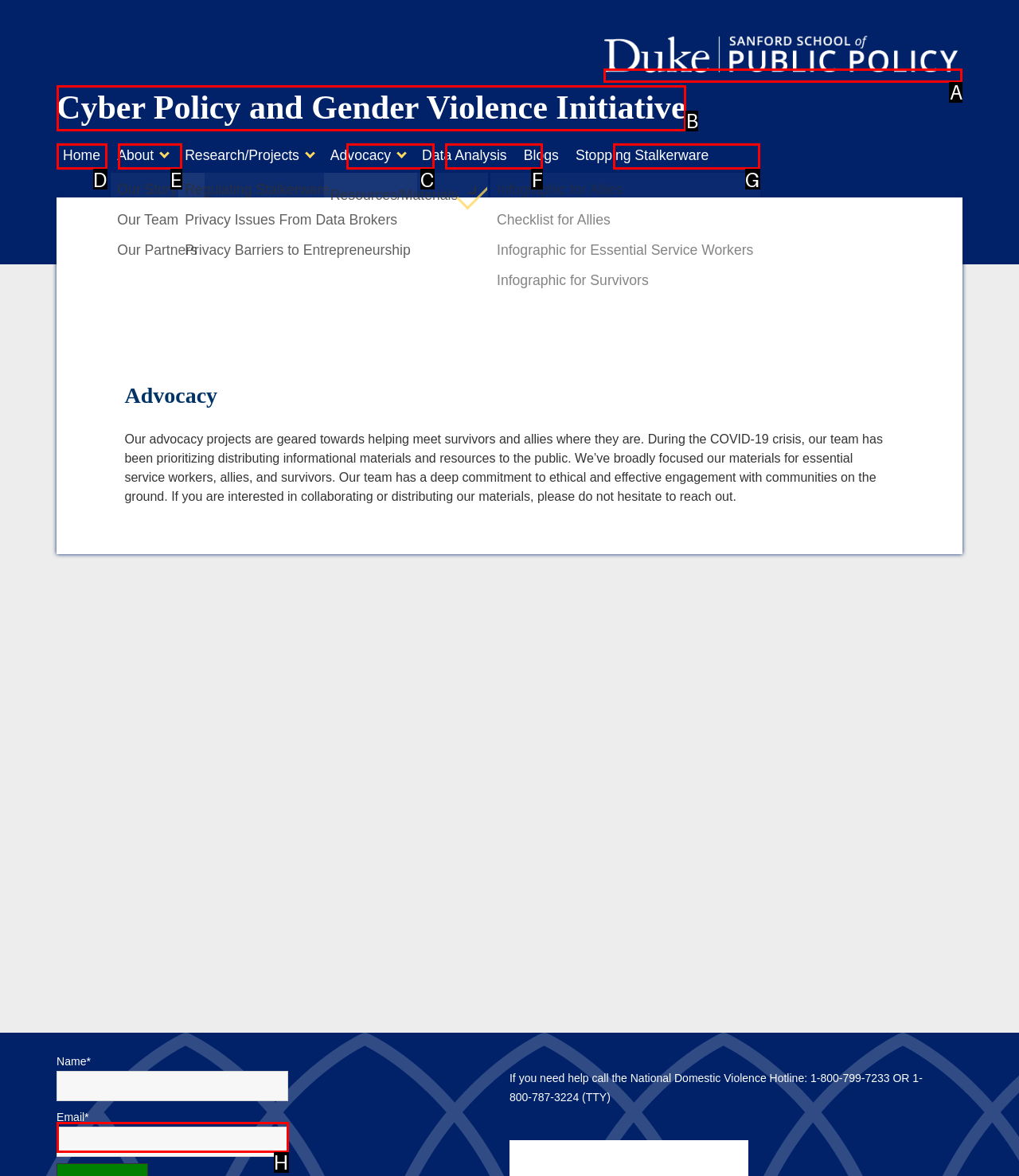Identify the correct UI element to click to follow this instruction: Learn about the Advocacy projects
Respond with the letter of the appropriate choice from the displayed options.

C